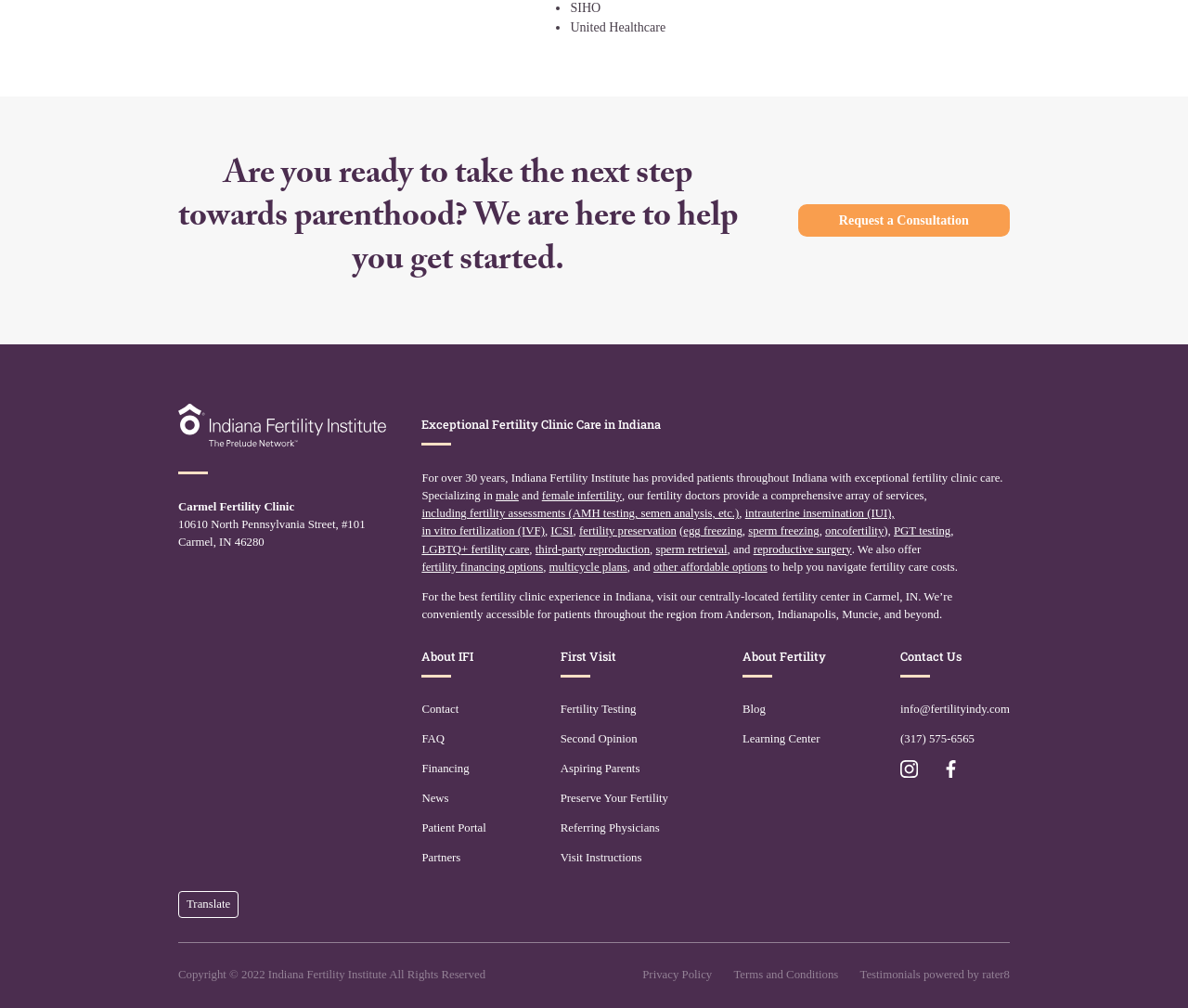Could you determine the bounding box coordinates of the clickable element to complete the instruction: "Request a consultation"? Provide the coordinates as four float numbers between 0 and 1, i.e., [left, top, right, bottom].

[0.671, 0.203, 0.85, 0.235]